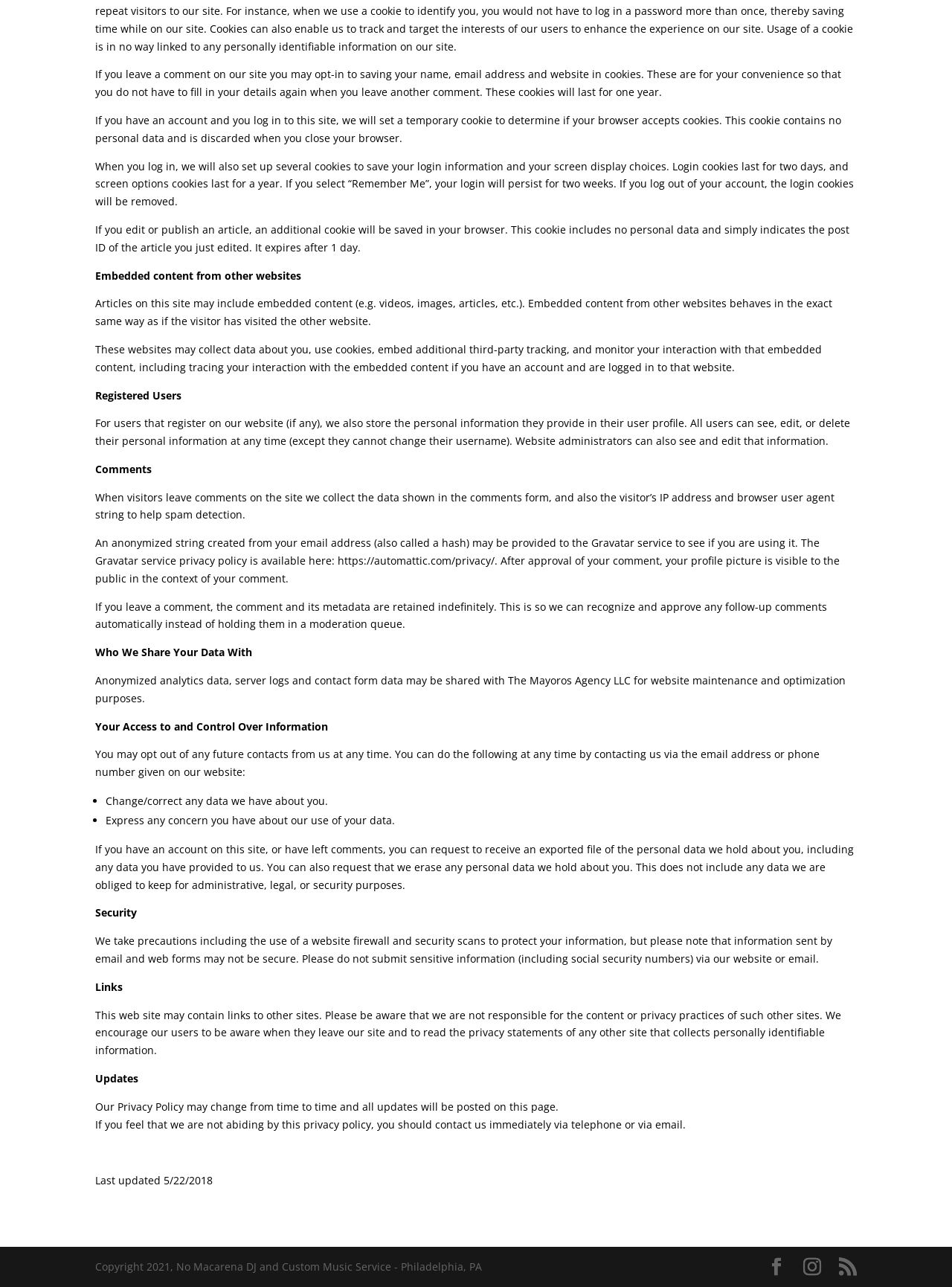Who is the website's maintenance and optimization partner?
Look at the image and answer with only one word or phrase.

The Mayoros Agency LLC